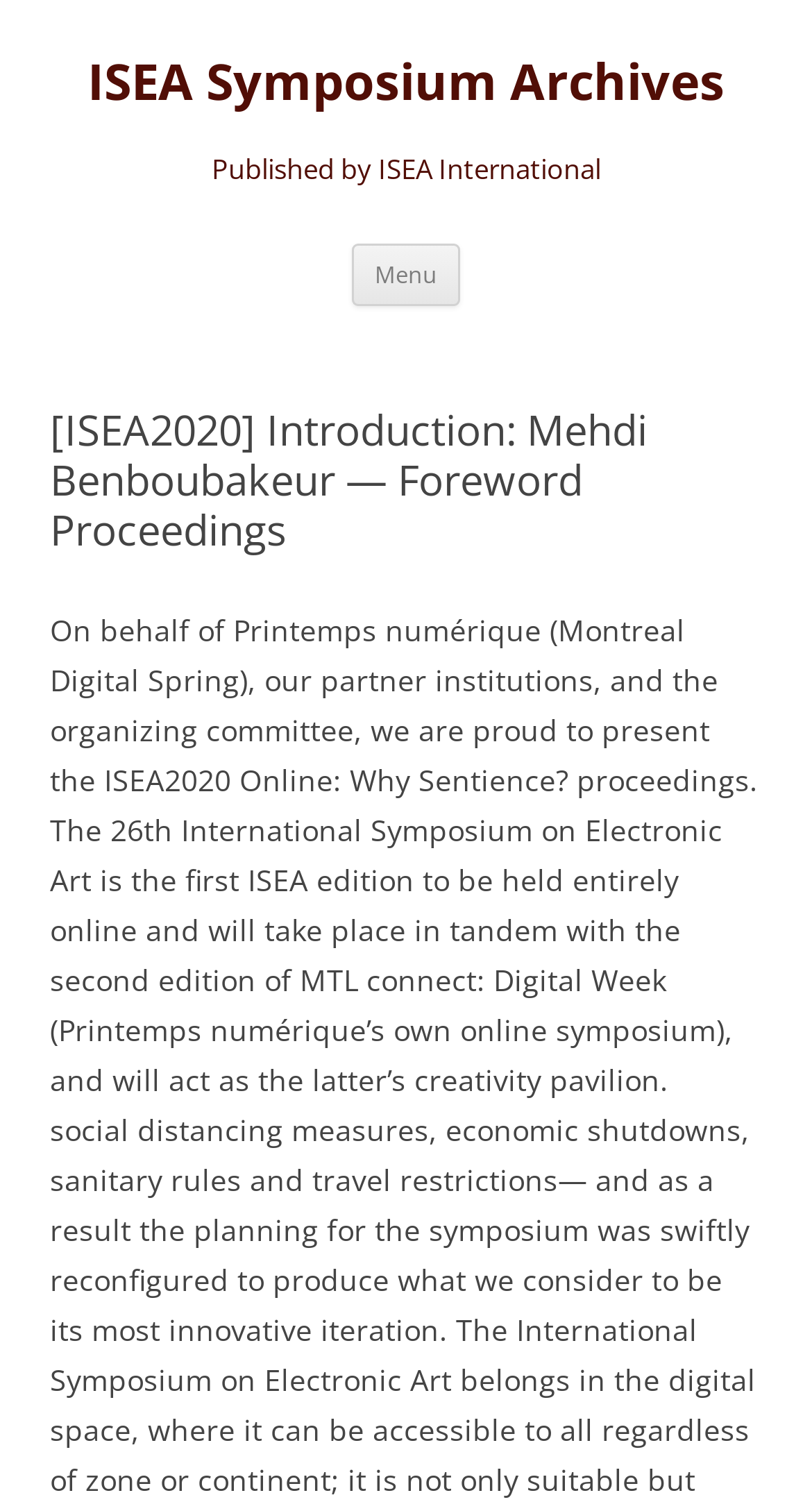What is the name of the symposium?
Based on the image, answer the question with a single word or brief phrase.

ISEA2020